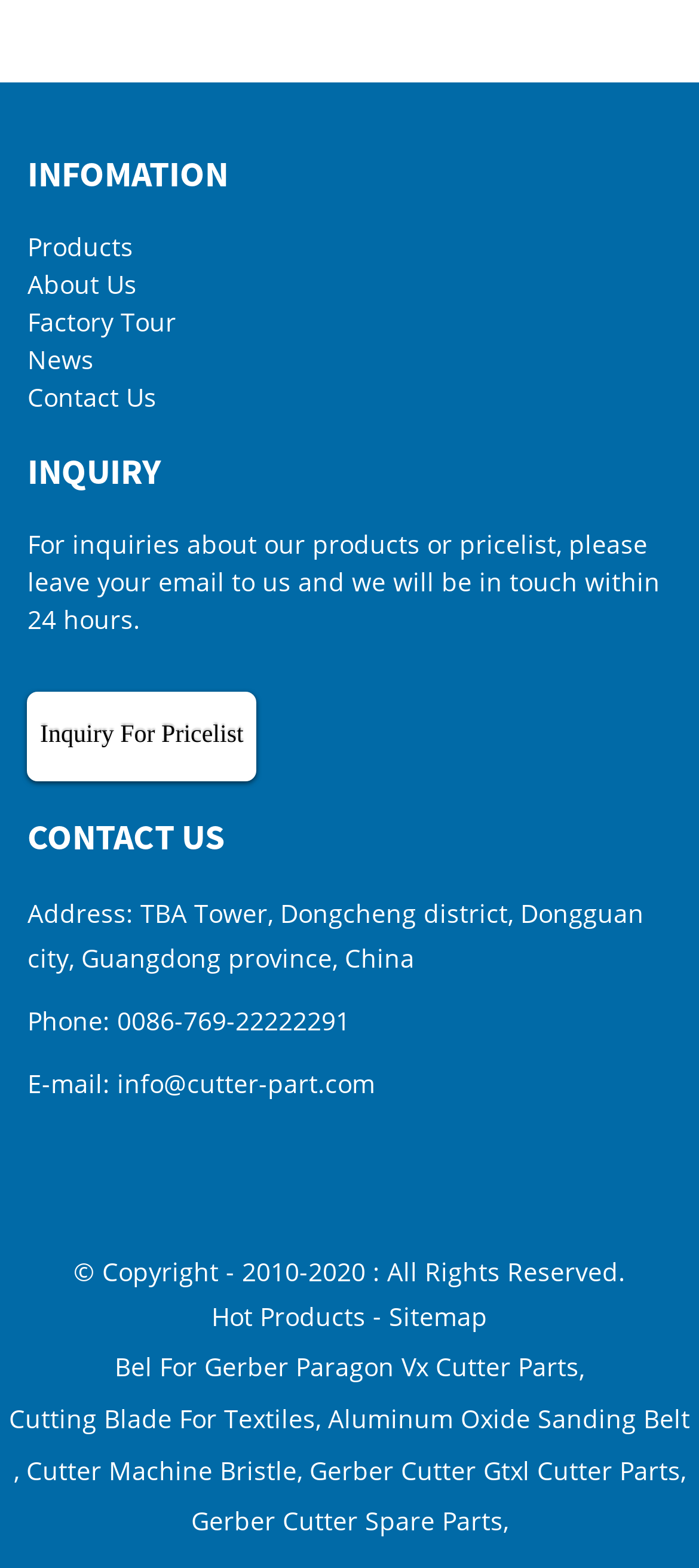Please indicate the bounding box coordinates for the clickable area to complete the following task: "View Contact Us". The coordinates should be specified as four float numbers between 0 and 1, i.e., [left, top, right, bottom].

[0.039, 0.241, 0.224, 0.265]